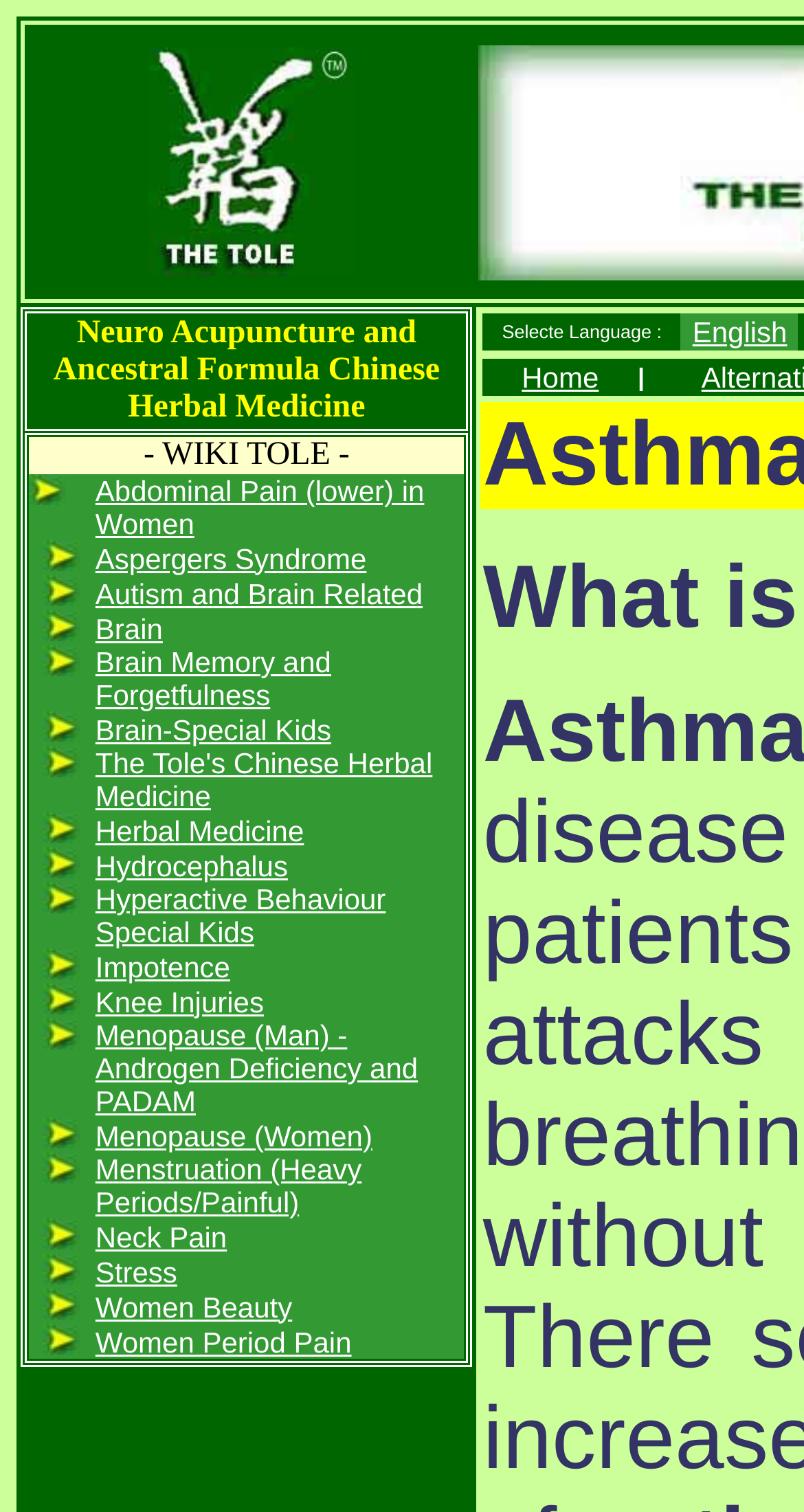Create a detailed description of the webpage's content and layout.

This webpage is about various health conditions and their alternative treatments. At the top, there is a title "ASTHMA" and an image related to asthma treatment. Below the title, there is a table with multiple rows, each containing a grid cell with a health condition and an image or link related to that condition. The health conditions listed include Alopecia, Abdominal Pain, Aspergers Syndrome, Autism, Brain-related issues, and many others. Each condition has a corresponding image or link that provides more information or treatment options. The webpage appears to be a directory or a list of health conditions with alternative treatment options, possibly using Chinese herbal medicine or acupuncture.